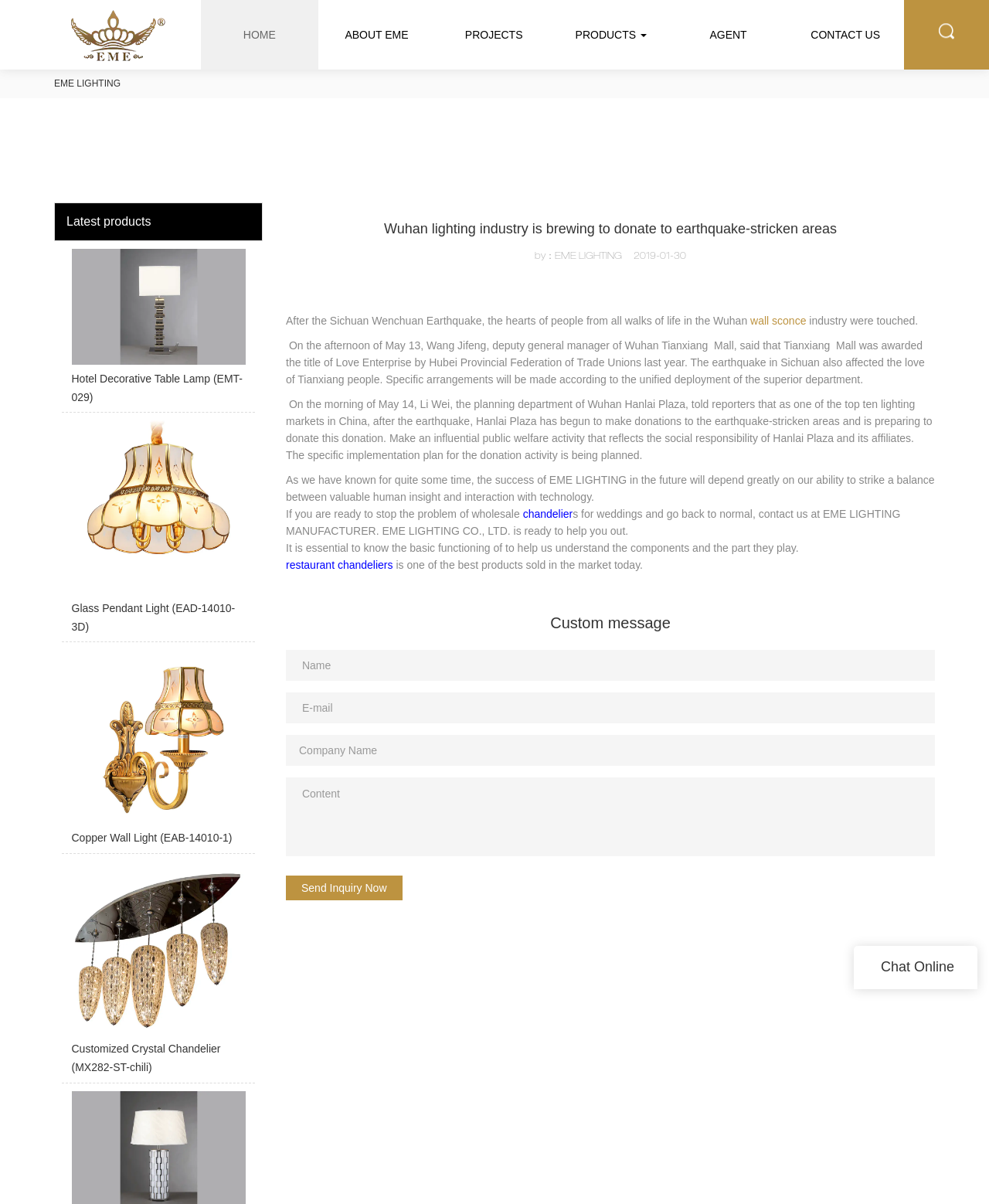Locate the bounding box coordinates of the element you need to click to accomplish the task described by this instruction: "Contact us via email".

[0.756, 0.315, 0.802, 0.325]